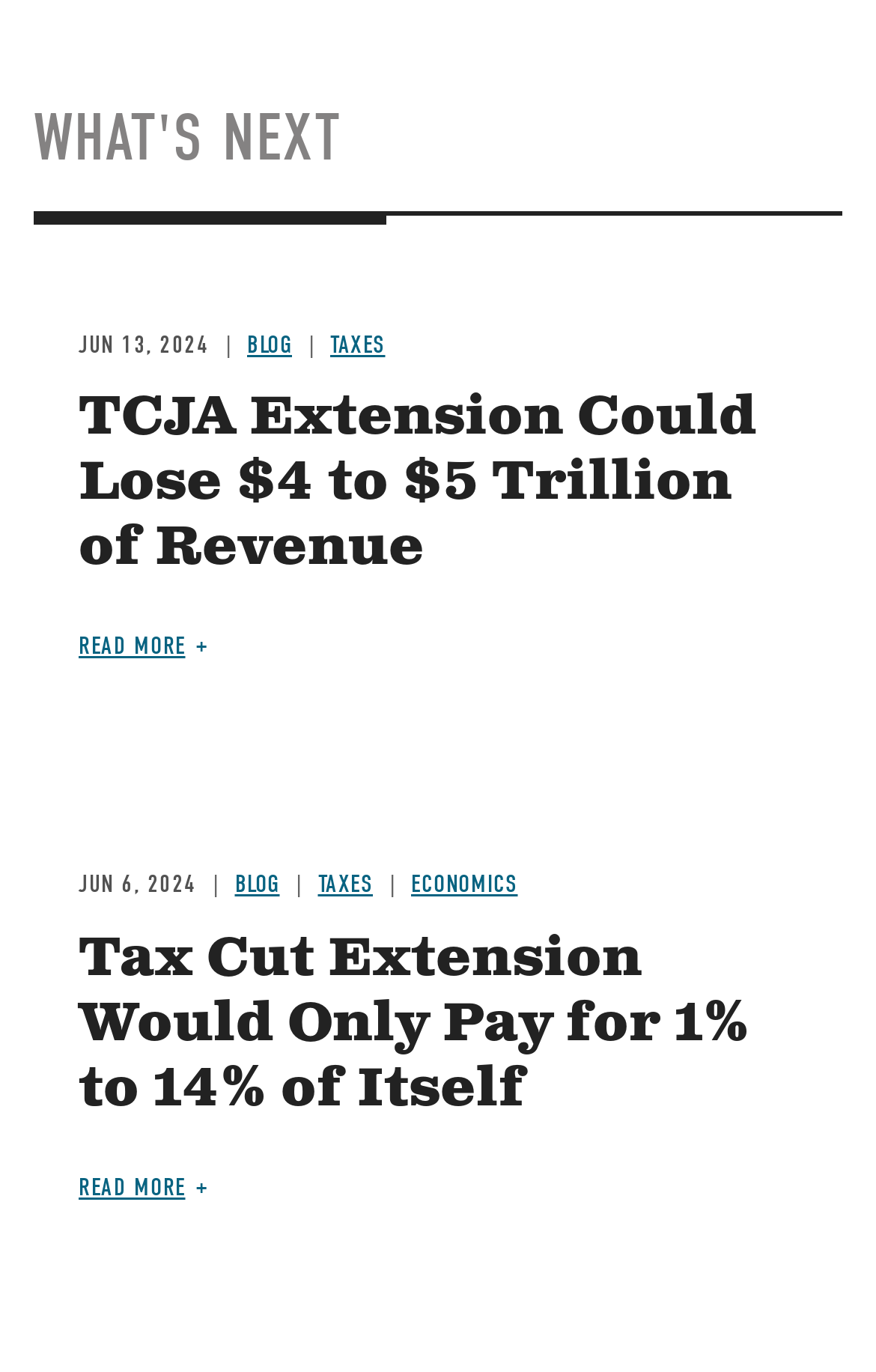Answer succinctly with a single word or phrase:
What is the action of the 'READ MORE' button?

Read more about the article